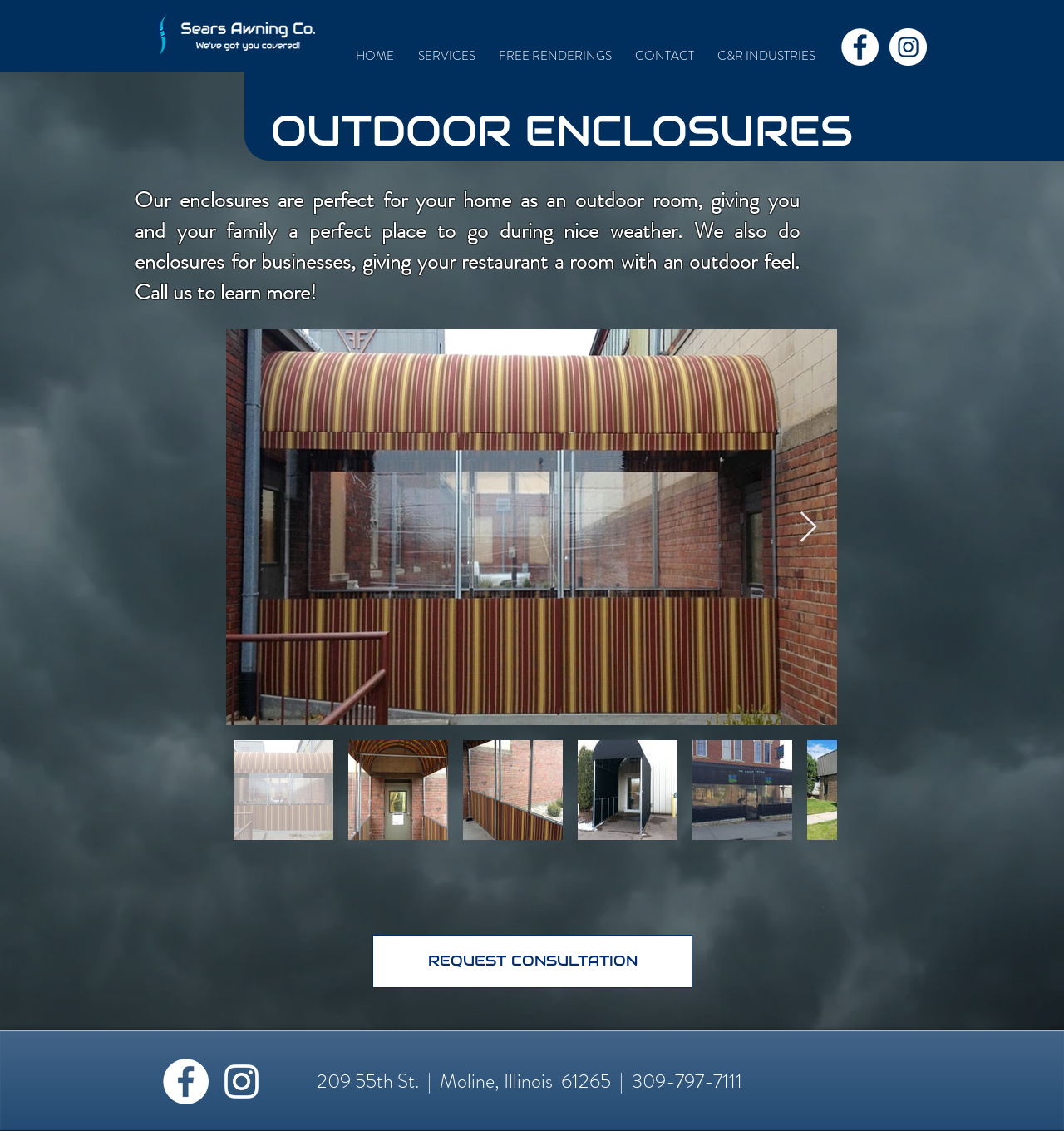Please predict the bounding box coordinates of the element's region where a click is necessary to complete the following instruction: "Click the logo". The coordinates should be represented by four float numbers between 0 and 1, i.e., [left, top, right, bottom].

[0.141, 0.01, 0.296, 0.049]